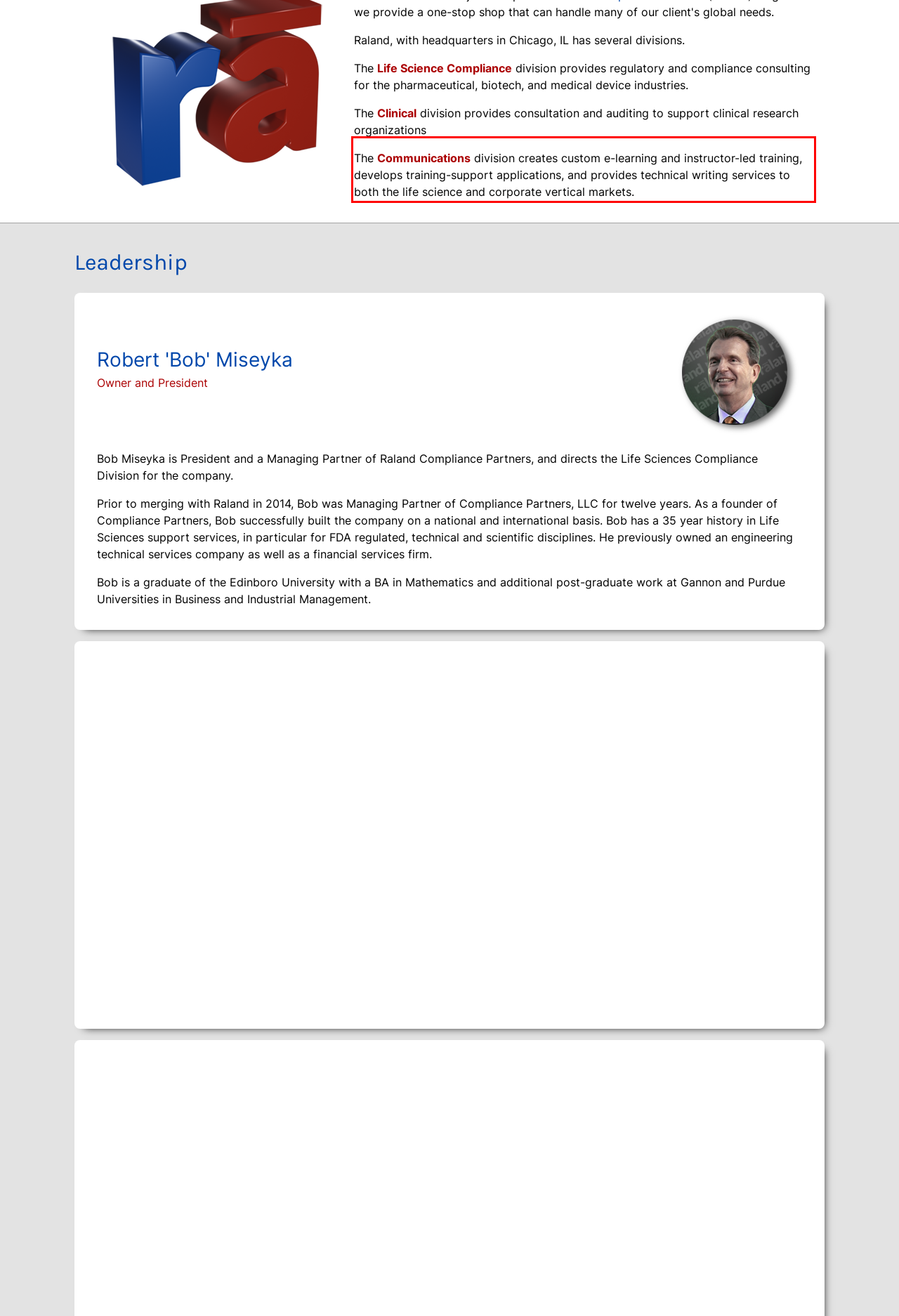You are presented with a webpage screenshot featuring a red bounding box. Perform OCR on the text inside the red bounding box and extract the content.

The Communications division creates custom e-learning and instructor-led training, develops training-support applications, and provides technical writing services to both the life science and corporate vertical markets.